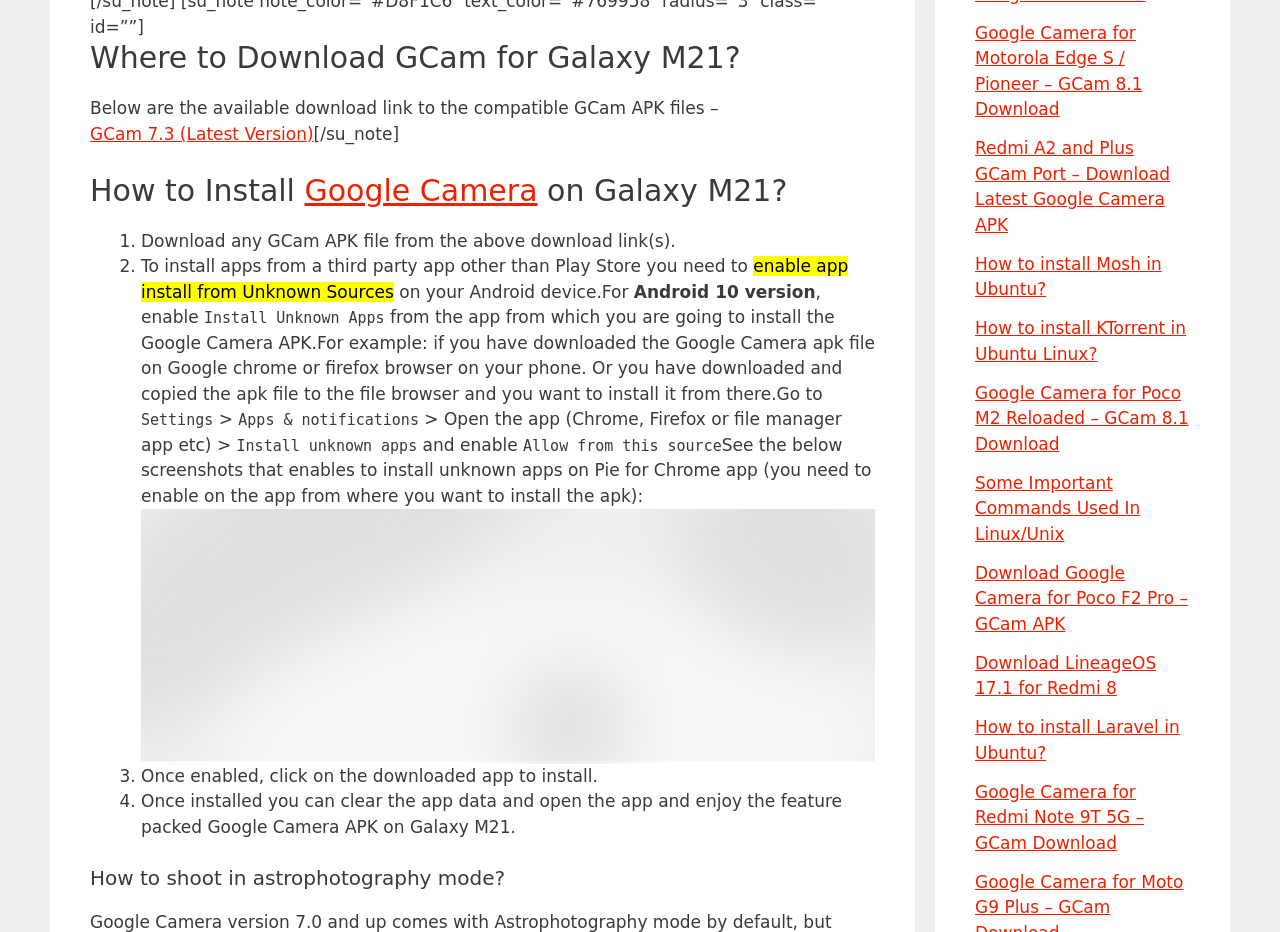Please locate the bounding box coordinates for the element that should be clicked to achieve the following instruction: "Click on the 'Google Camera for Motorola Edge S / Pioneer – GCam 8.1 Download' link". Ensure the coordinates are given as four float numbers between 0 and 1, i.e., [left, top, right, bottom].

[0.762, 0.024, 0.893, 0.128]